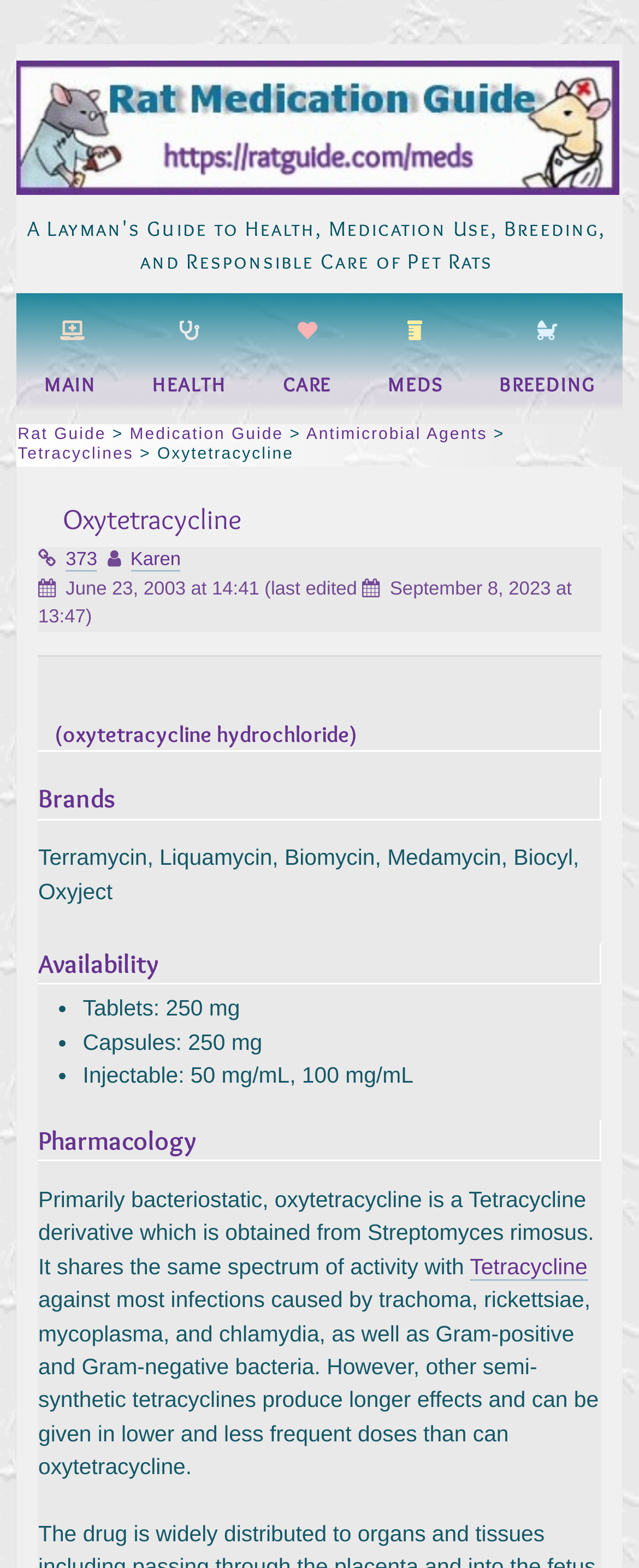What is the author of the latest edit?
Examine the image closely and answer the question with as much detail as possible.

The author of the latest edit can be found in the section where it says 'last edited 8 months ago' by Karen.